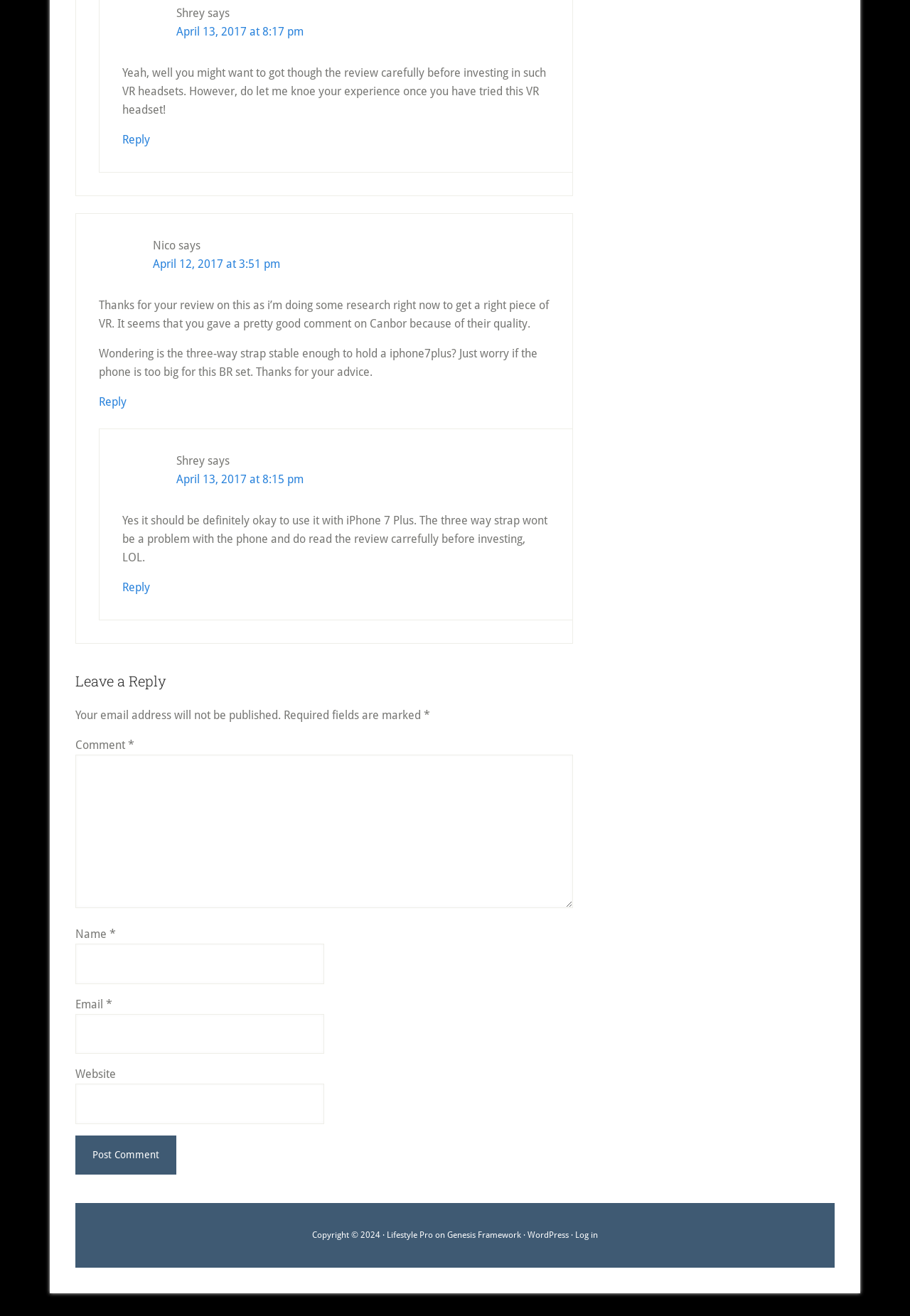Identify the bounding box coordinates of the clickable region to carry out the given instruction: "Reply to Shrey".

[0.134, 0.101, 0.165, 0.111]